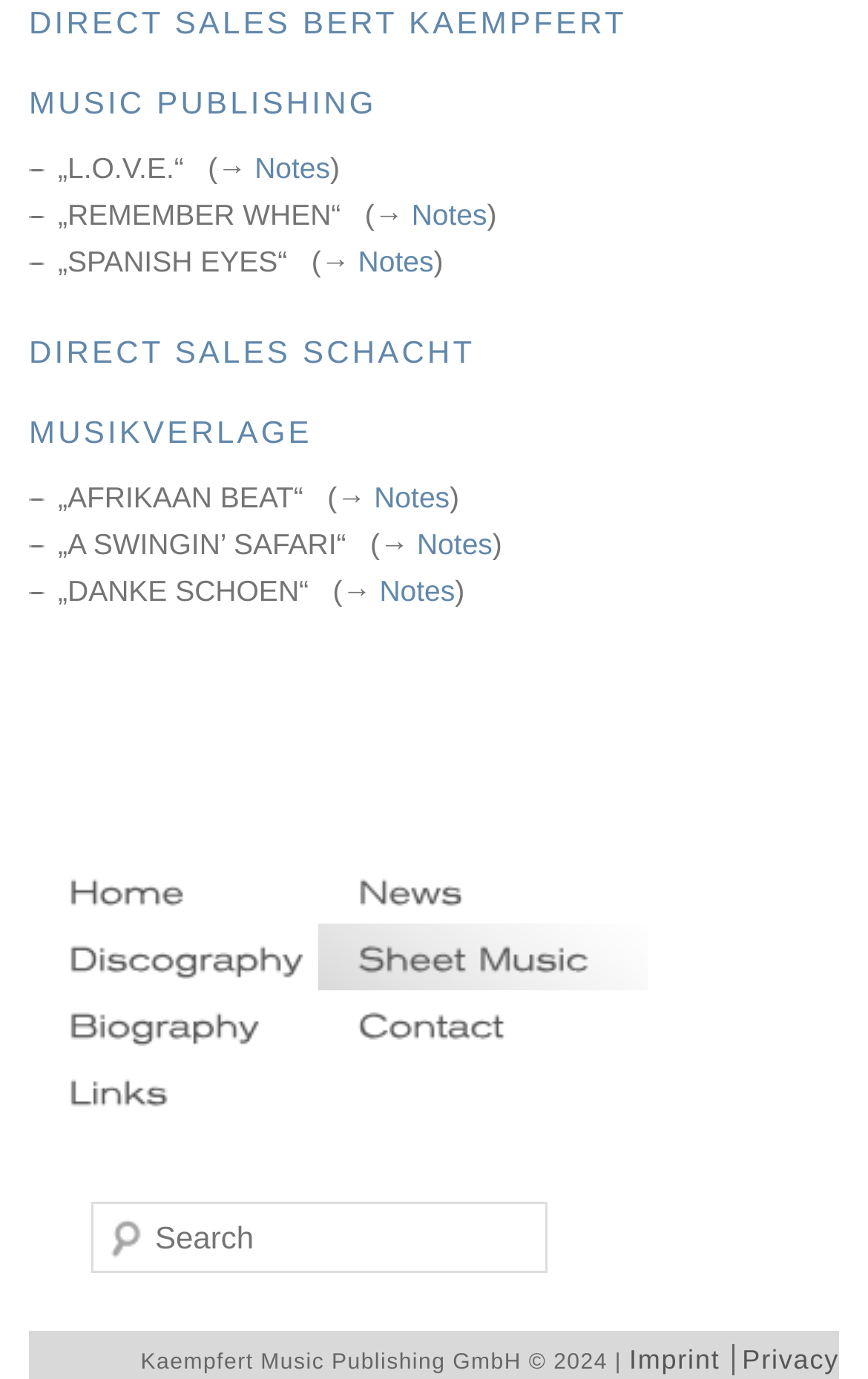Determine the bounding box coordinates (top-left x, top-left y, bottom-right x, bottom-right y) of the UI element described in the following text: Notes

[0.48, 0.382, 0.567, 0.406]